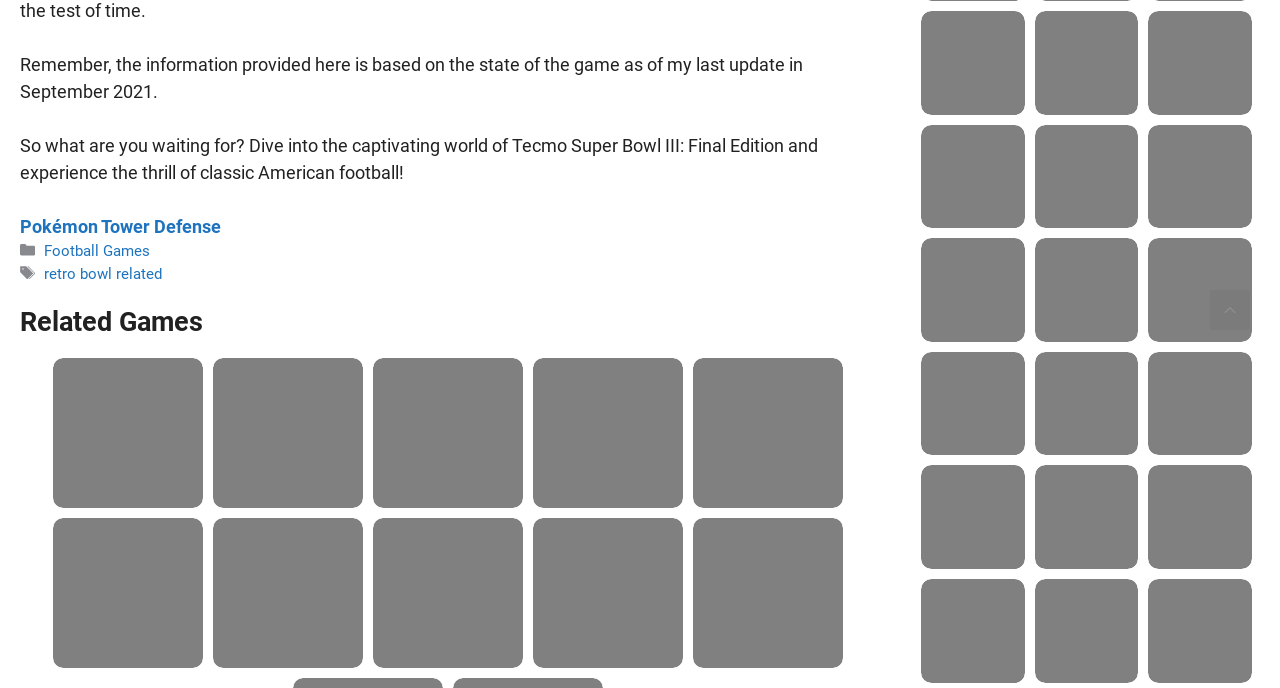Given the description: "Minesweeper", determine the bounding box coordinates of the UI element. The coordinates should be formatted as four float numbers between 0 and 1, [left, top, right, bottom].

[0.901, 0.094, 0.97, 0.12]